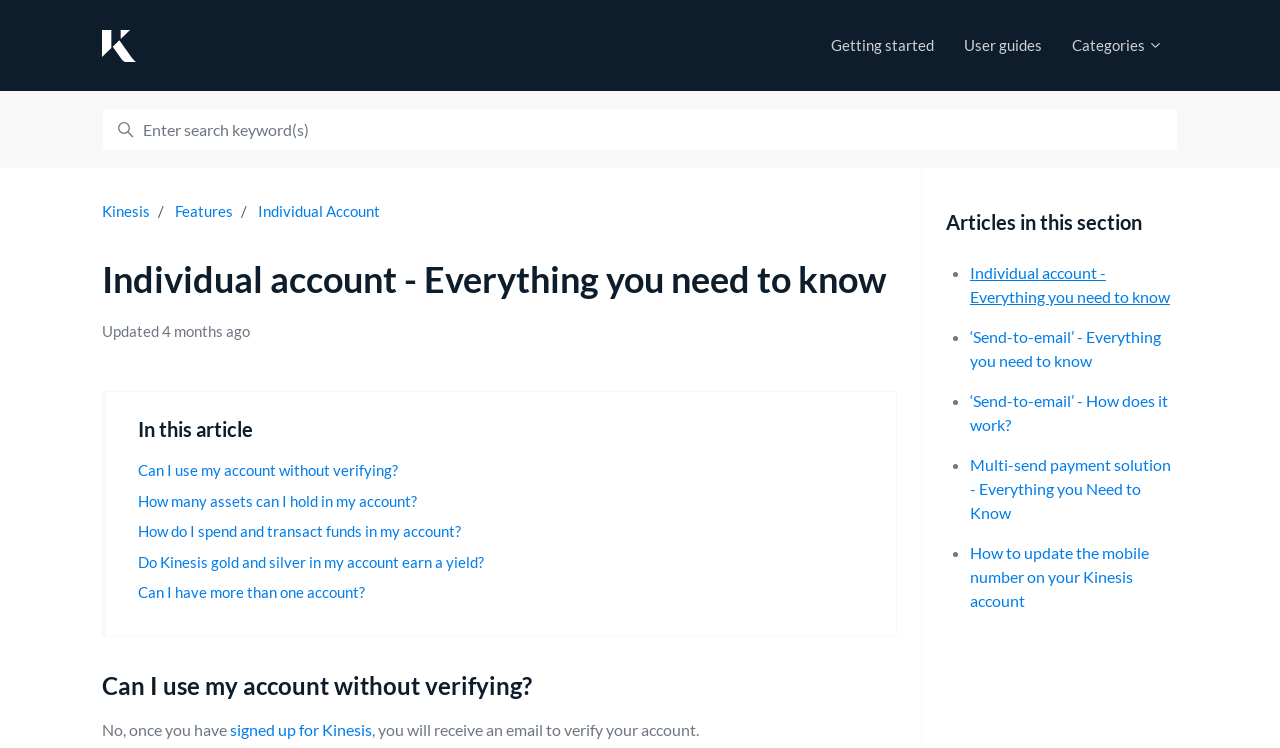Identify the bounding box of the HTML element described here: "User guides". Provide the coordinates as four float numbers between 0 and 1: [left, top, right, bottom].

[0.741, 0.036, 0.826, 0.086]